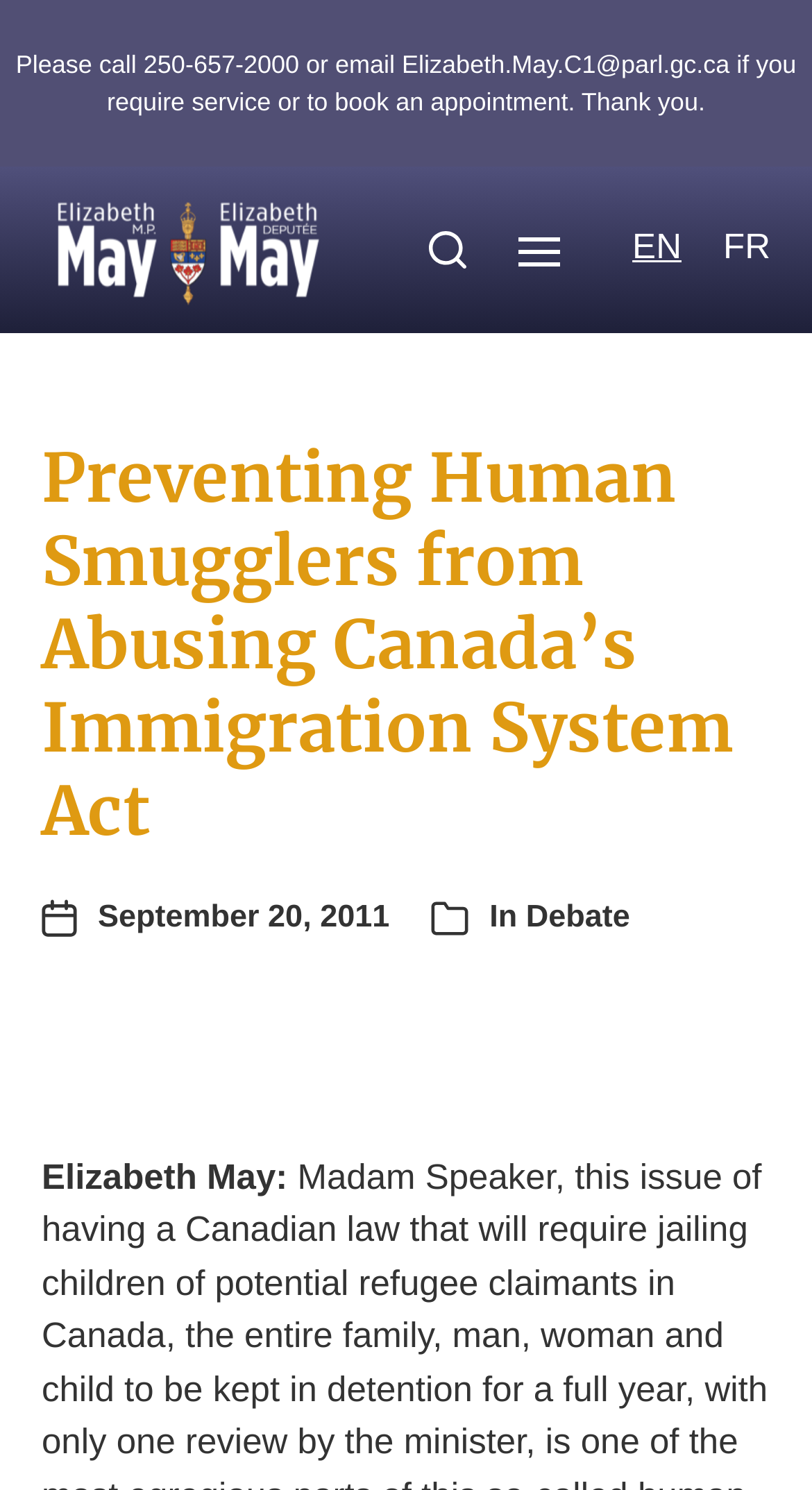Pinpoint the bounding box coordinates of the clickable element needed to complete the instruction: "call the office". The coordinates should be provided as four float numbers between 0 and 1: [left, top, right, bottom].

[0.019, 0.034, 0.495, 0.053]